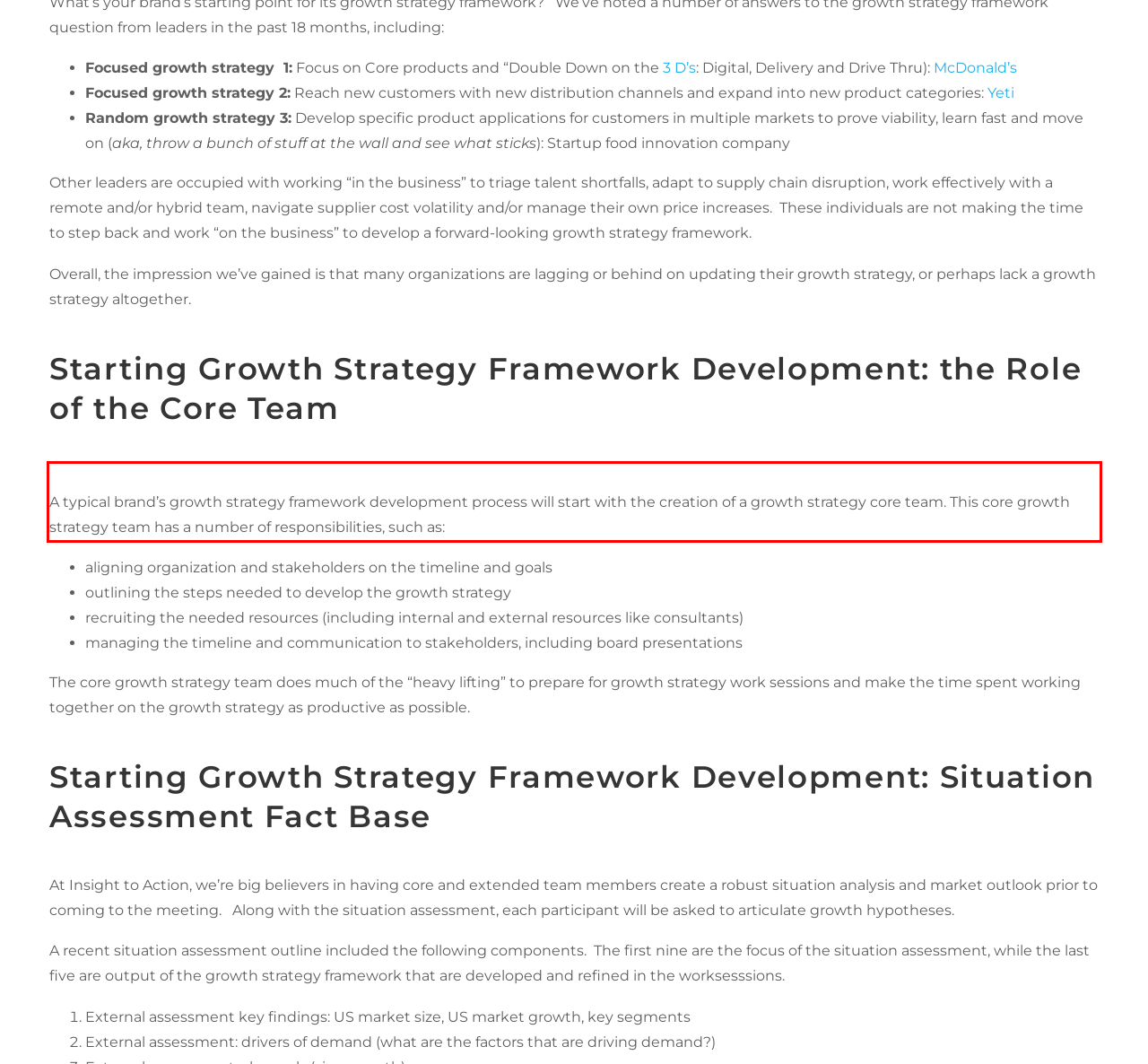Identify the text inside the red bounding box in the provided webpage screenshot and transcribe it.

A typical brand’s growth strategy framework development process will start with the creation of a growth strategy core team. This core growth strategy team has a number of responsibilities, such as: